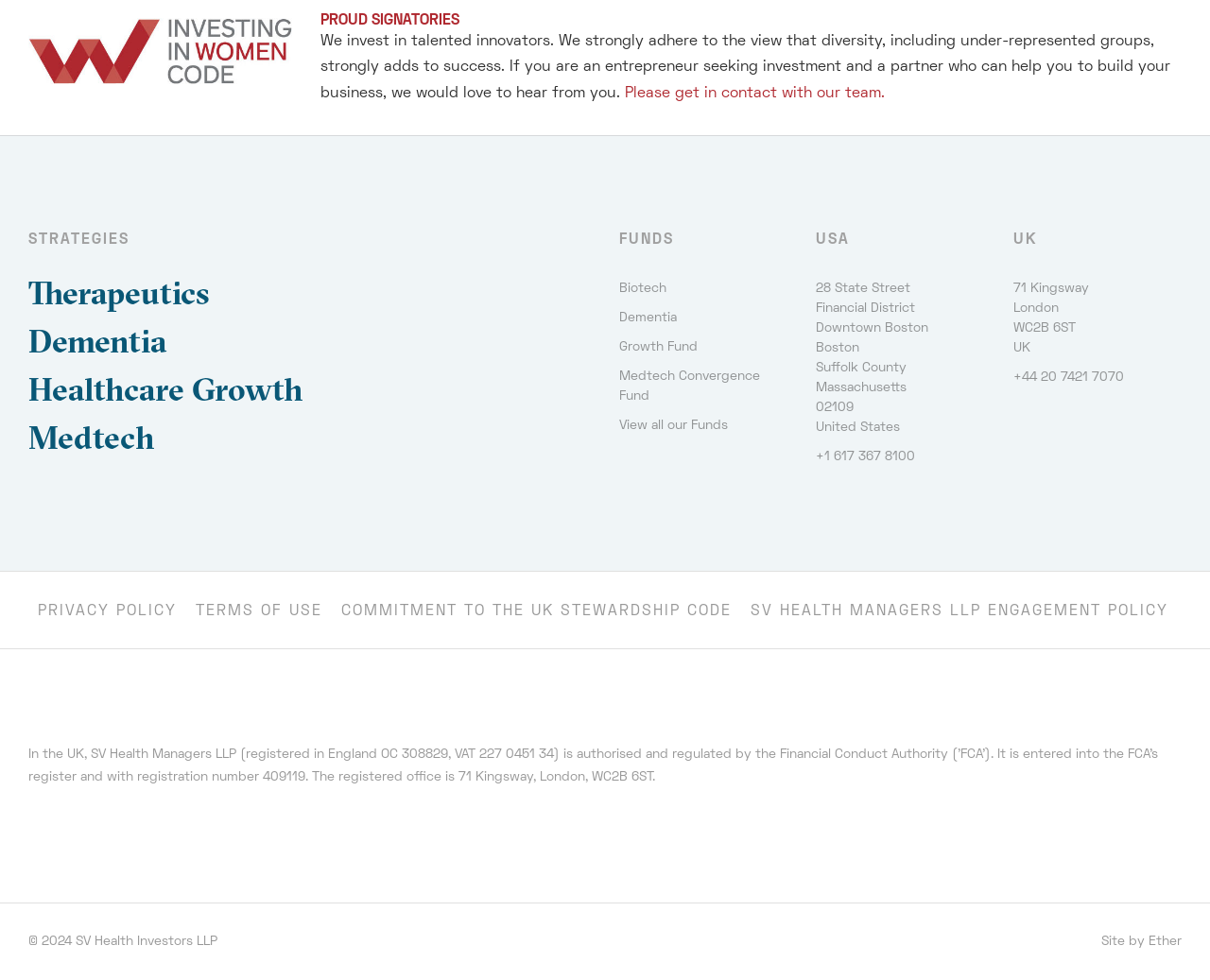Find the bounding box coordinates of the element to click in order to complete the given instruction: "Get in contact with the team."

[0.516, 0.088, 0.731, 0.102]